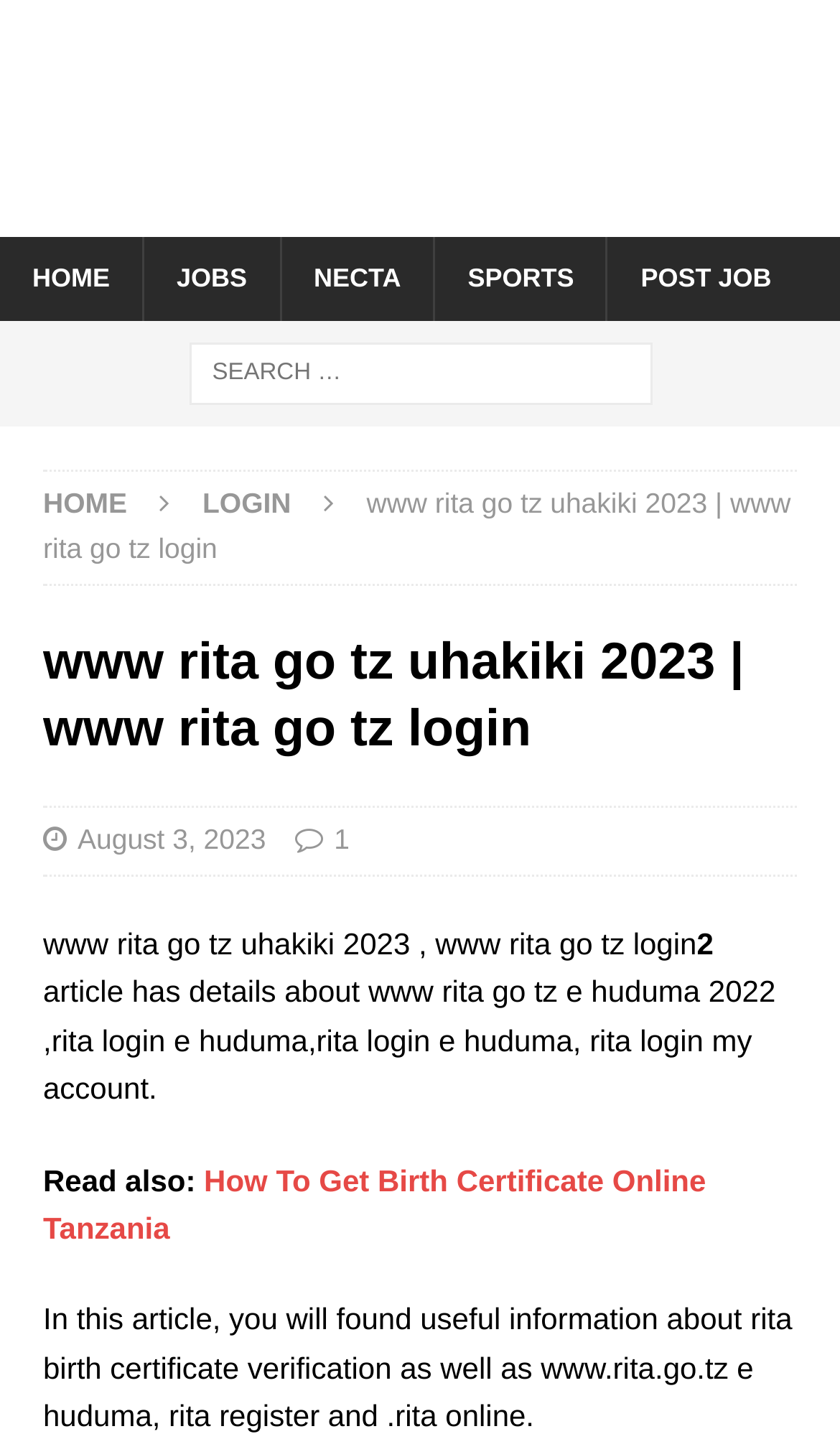Identify the bounding box coordinates of the section that should be clicked to achieve the task described: "Read the article about 'How To Get Birth Certificate Online Tanzania'".

[0.051, 0.81, 0.841, 0.868]